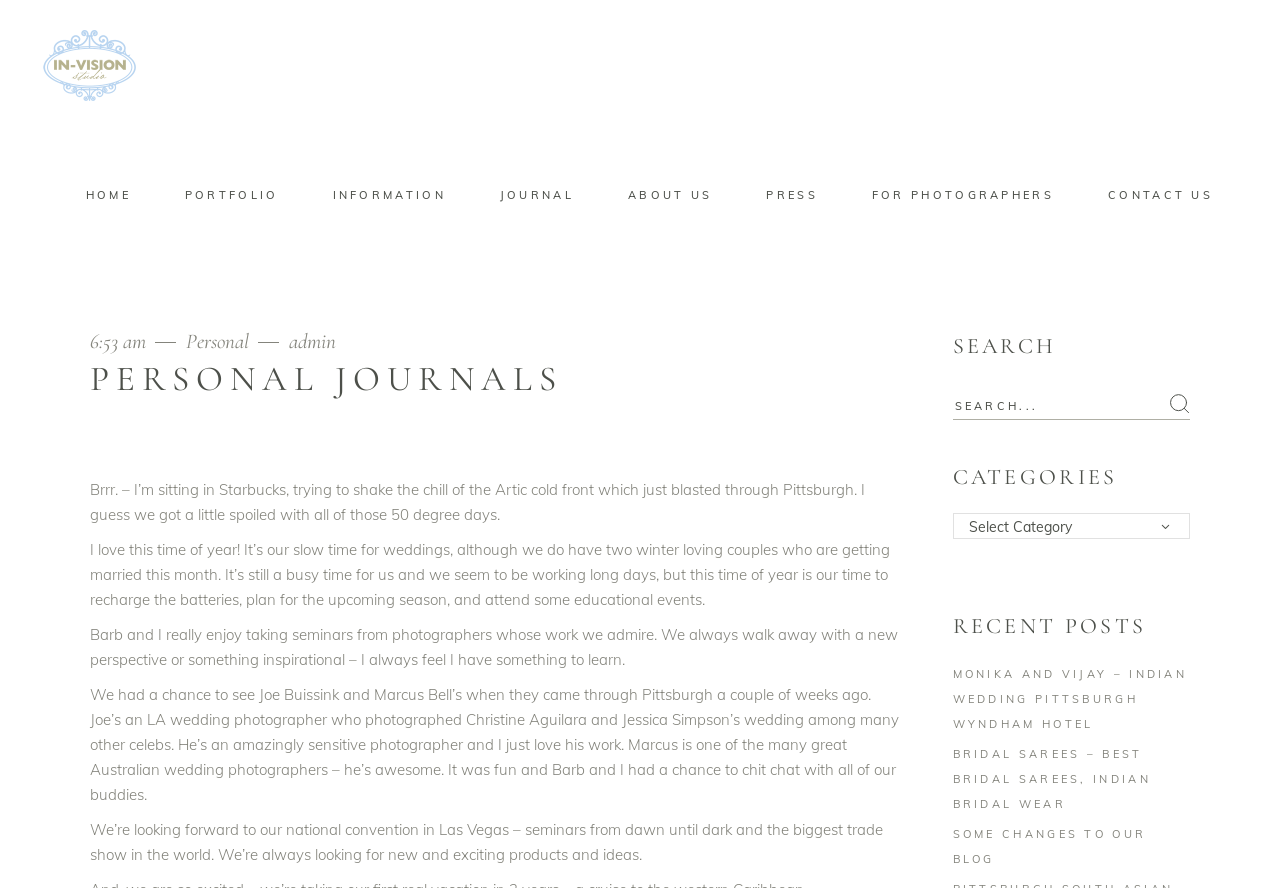What is the author of the journal doing in the first entry?
Give a single word or phrase answer based on the content of the image.

Sitting in Starbucks